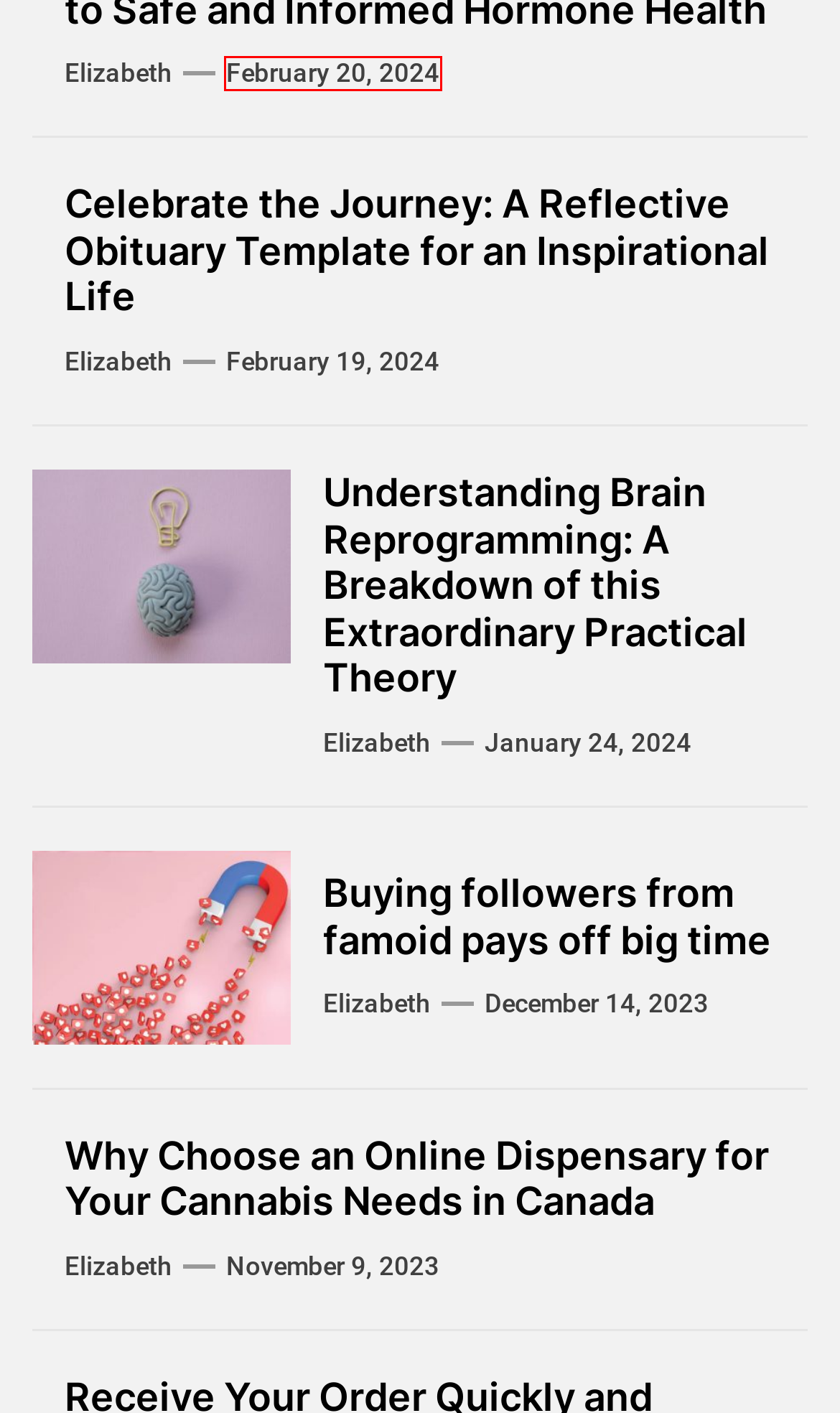Review the webpage screenshot provided, noting the red bounding box around a UI element. Choose the description that best matches the new webpage after clicking the element within the bounding box. The following are the options:
A. February 19, 2024 | Coach-Hi
B. Why Choose an Online Dispensary for Your Cannabis Needs in Canada | Coach-Hi
C. Understanding Brain Reprogramming: A Breakdown of this Extraordinary Practical Theory | Coach-Hi
D. December 14, 2023 | Coach-Hi
E. February 20, 2024 | Coach-Hi
F. November 9, 2023 | Coach-Hi
G. Celebrate the Journey: A Reflective Obituary Template for an Inspirational Life | Coach-Hi
H. January 24, 2024 | Coach-Hi

E